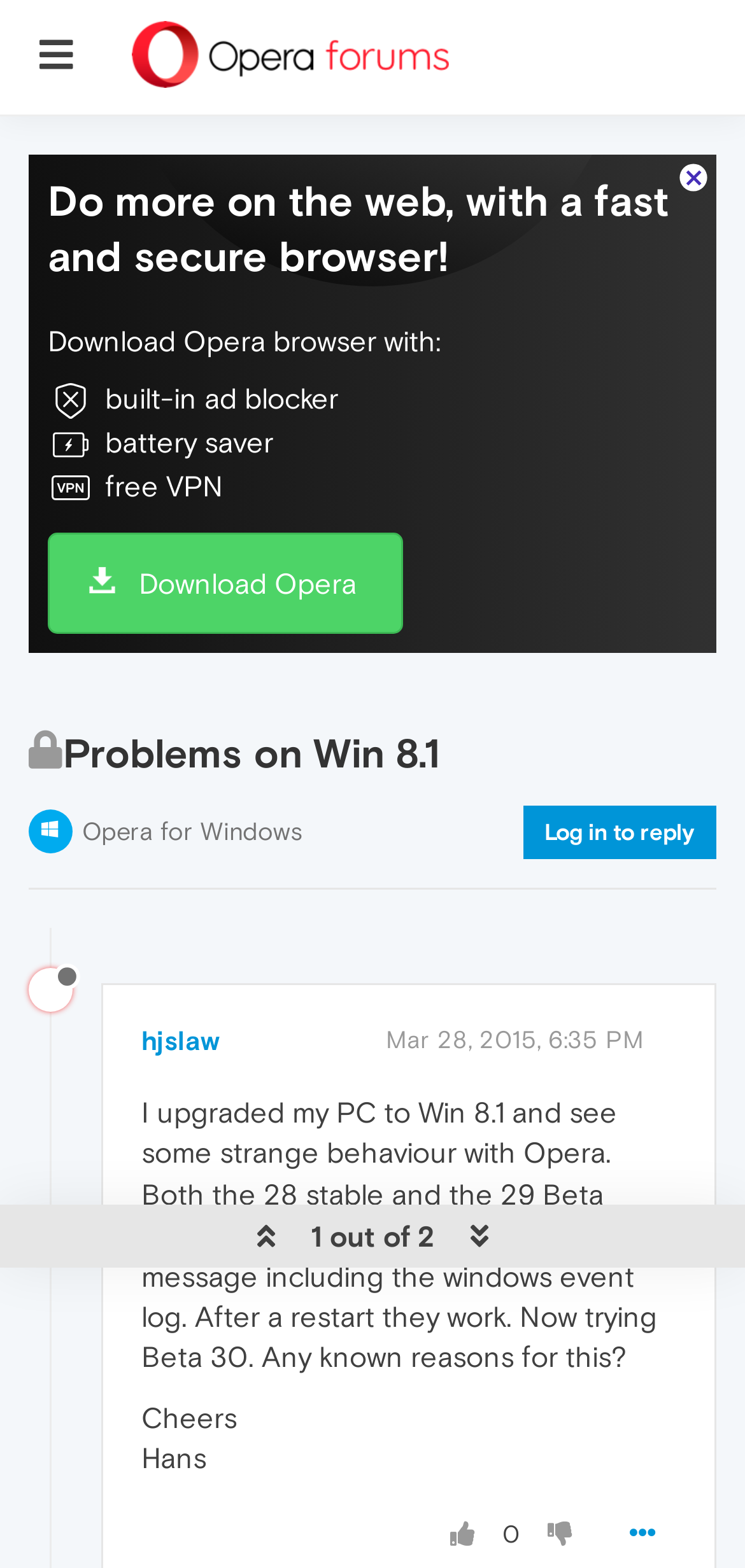What is the name of the browser being discussed?
Analyze the screenshot and provide a detailed answer to the question.

The name of the browser being discussed can be inferred from the text 'Do more on the web, with a fast and secure browser!' and the presence of links such as 'Download Opera' and 'Opera for Windows'.